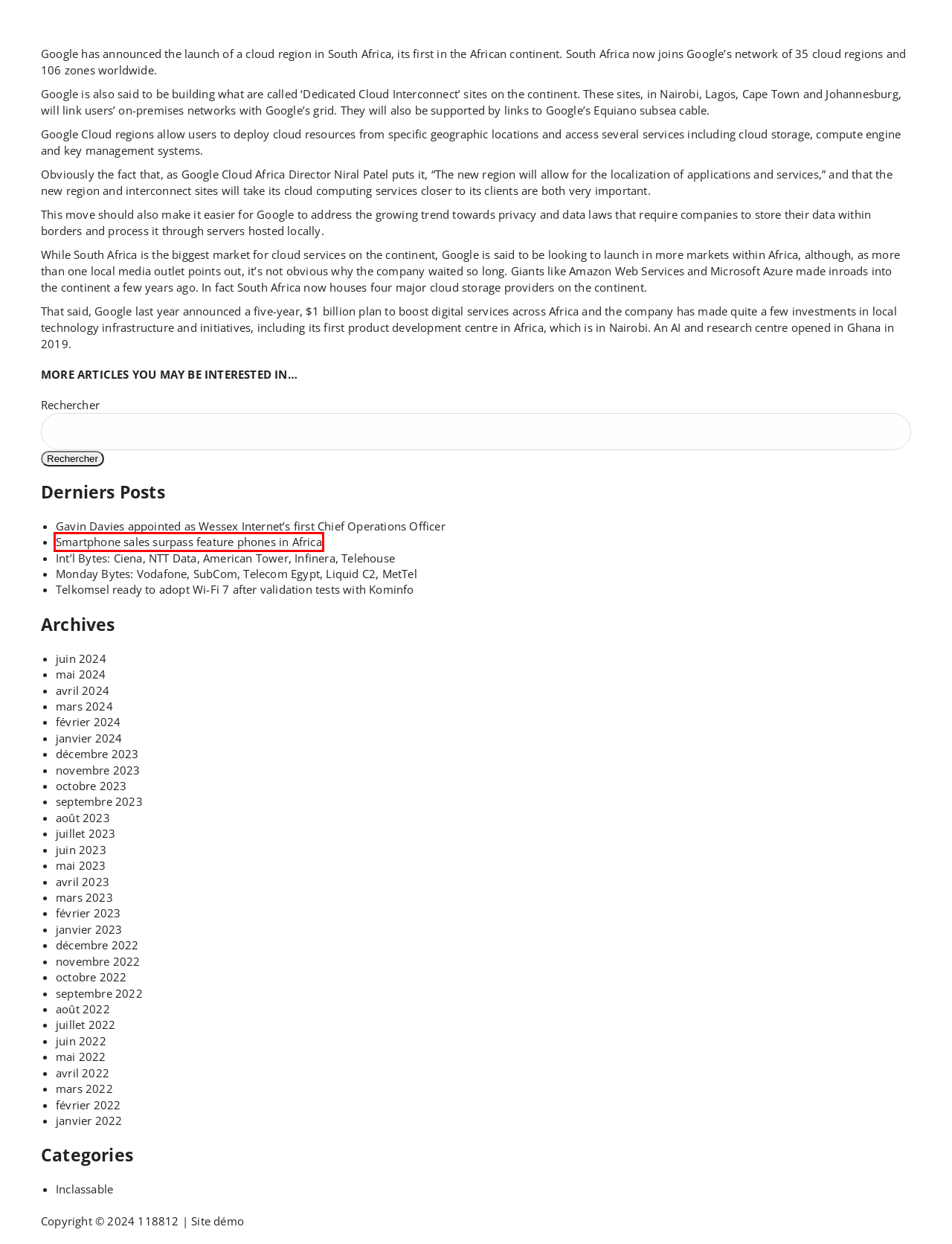You see a screenshot of a webpage with a red bounding box surrounding an element. Pick the webpage description that most accurately represents the new webpage after interacting with the element in the red bounding box. The options are:
A. Smartphone sales surpass feature phones in Africa - 118812
B. juillet 2022 - 118812
C. Telkomsel ready to adopt Wi-Fi 7 after validation tests with Kominfo - 118812
D. septembre 2022 - 118812
E. décembre 2022 - 118812
F. octobre 2023 - 118812
G. mai 2023 - 118812
H. juillet 2023 - 118812

A